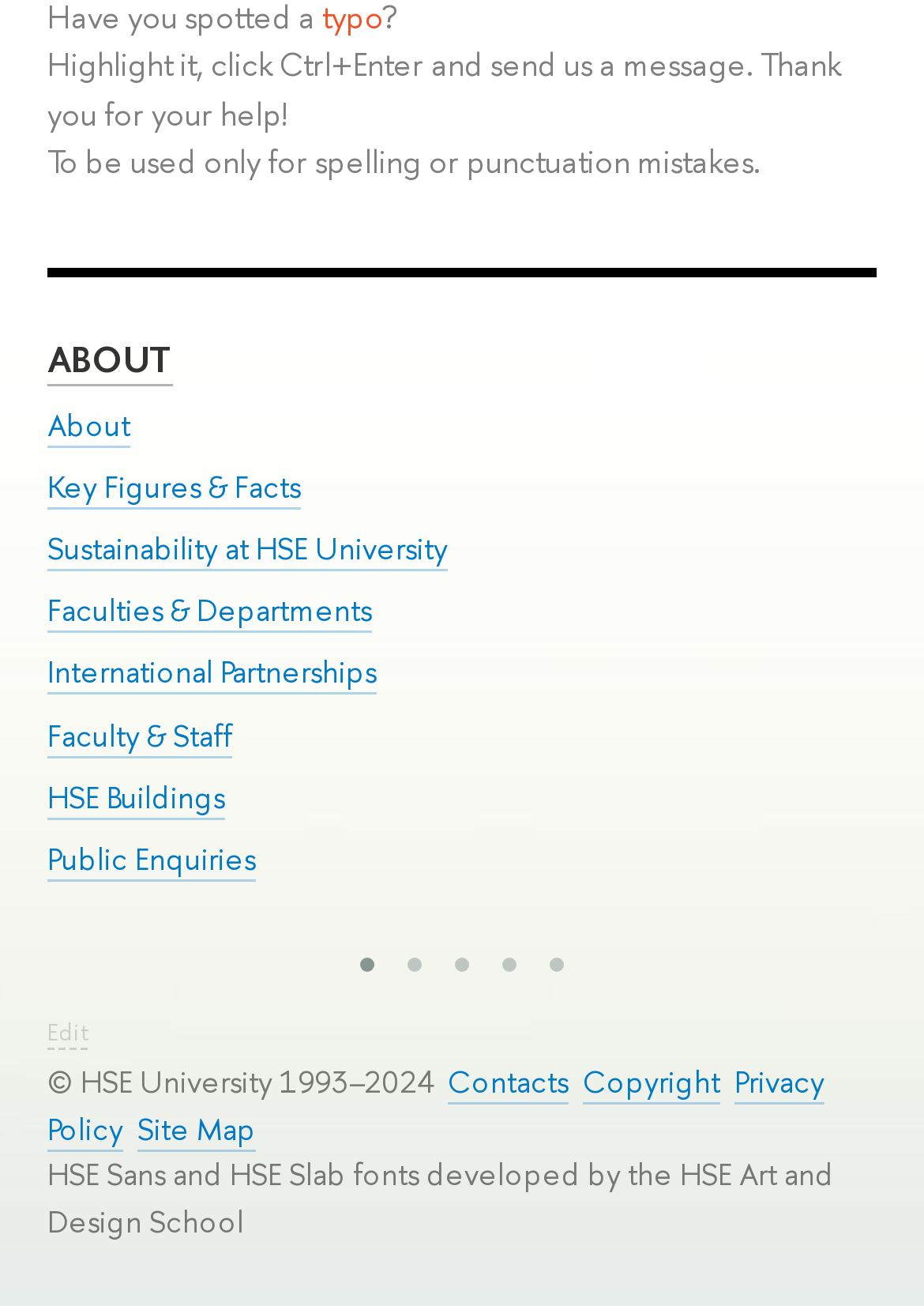Provide a single word or phrase to answer the given question: 
What is the name of the university?

HSE University